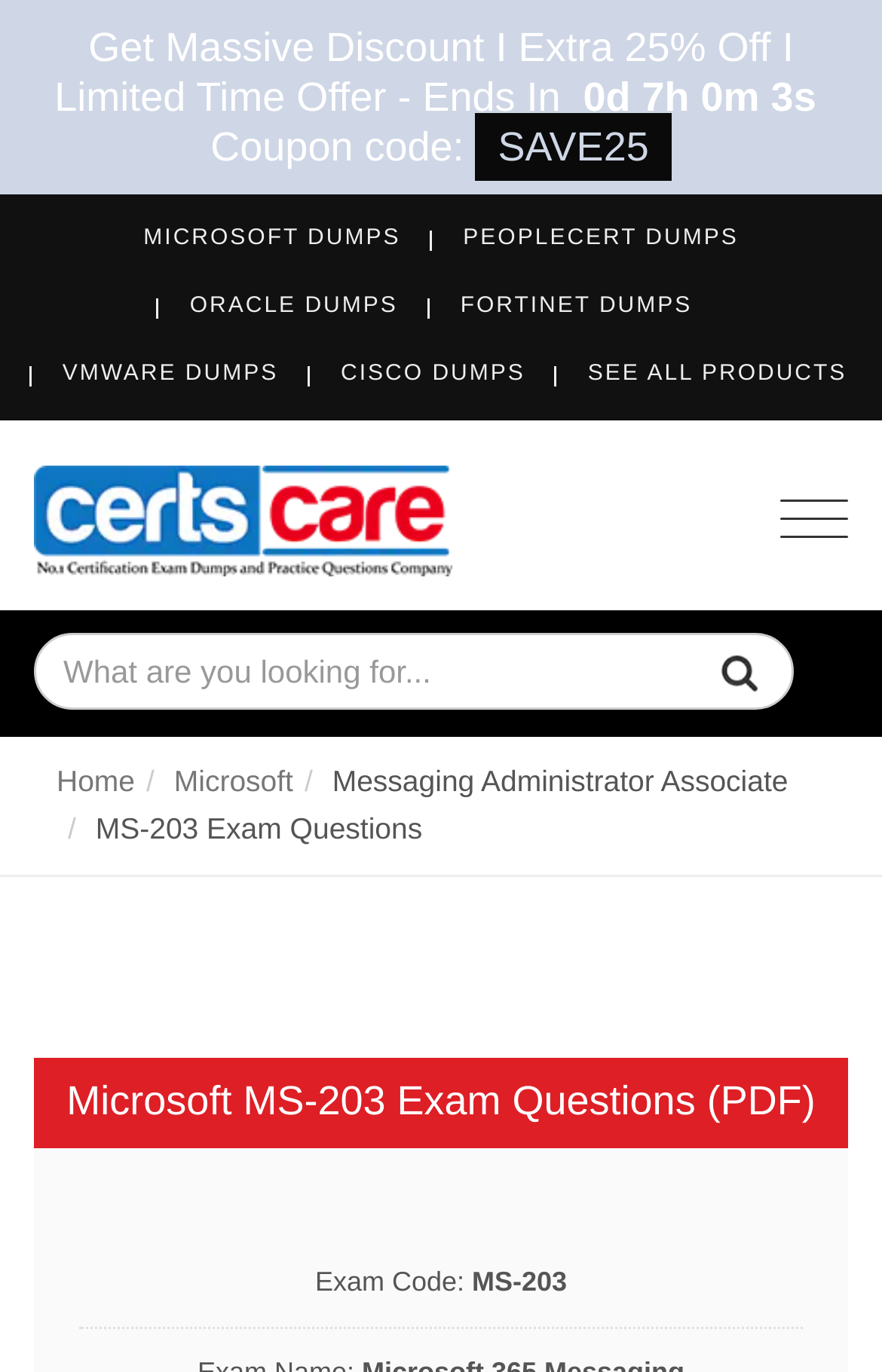What is the type of exam questions available?
Please provide an in-depth and detailed response to the question.

The type of exam questions available is mentioned in the 'Microsoft MS-203 Exam Questions (PDF)' section, which indicates that the exam questions are available in PDF format.